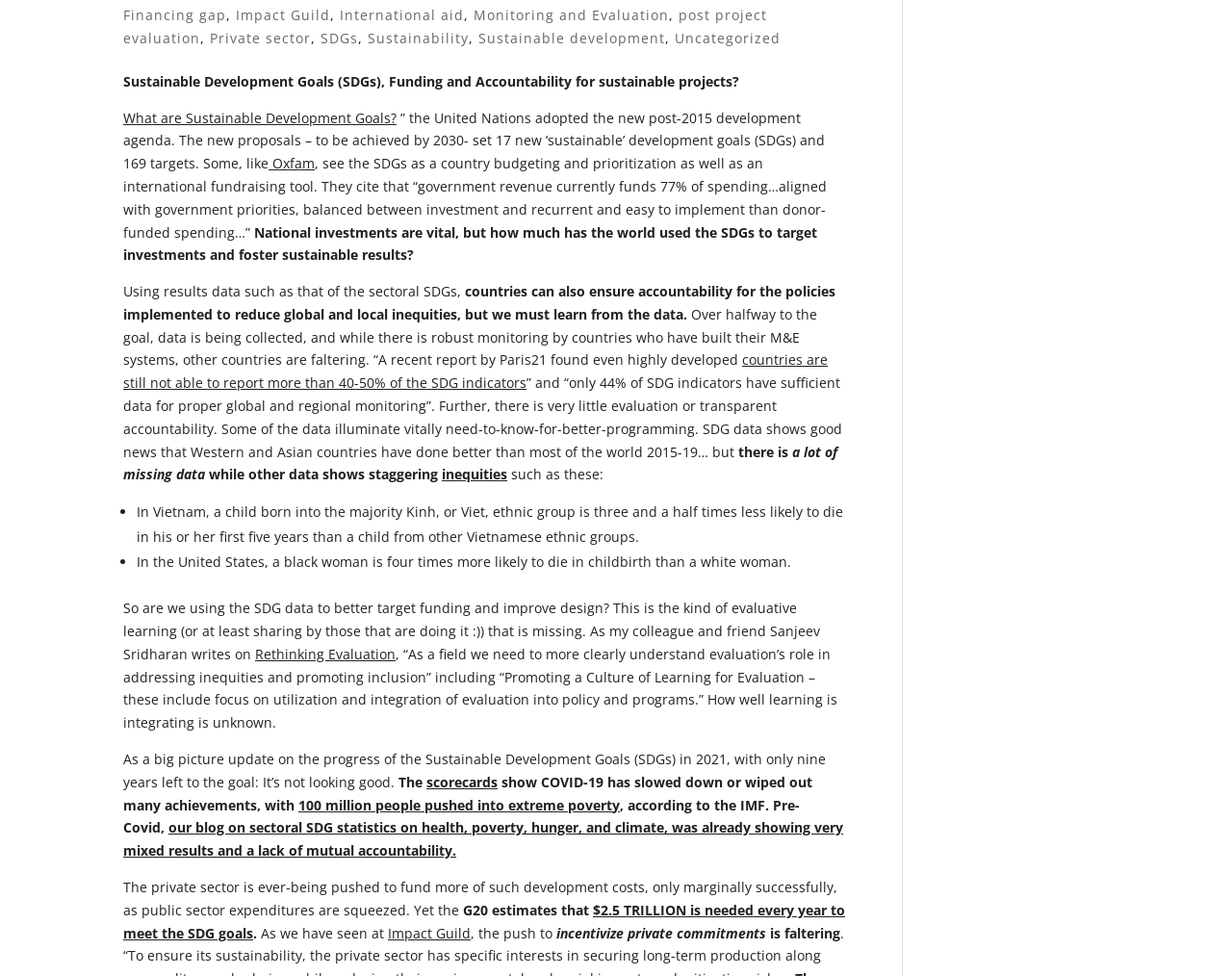Locate the bounding box coordinates of the element that should be clicked to execute the following instruction: "Click on 'Oxfam'".

[0.218, 0.158, 0.255, 0.177]